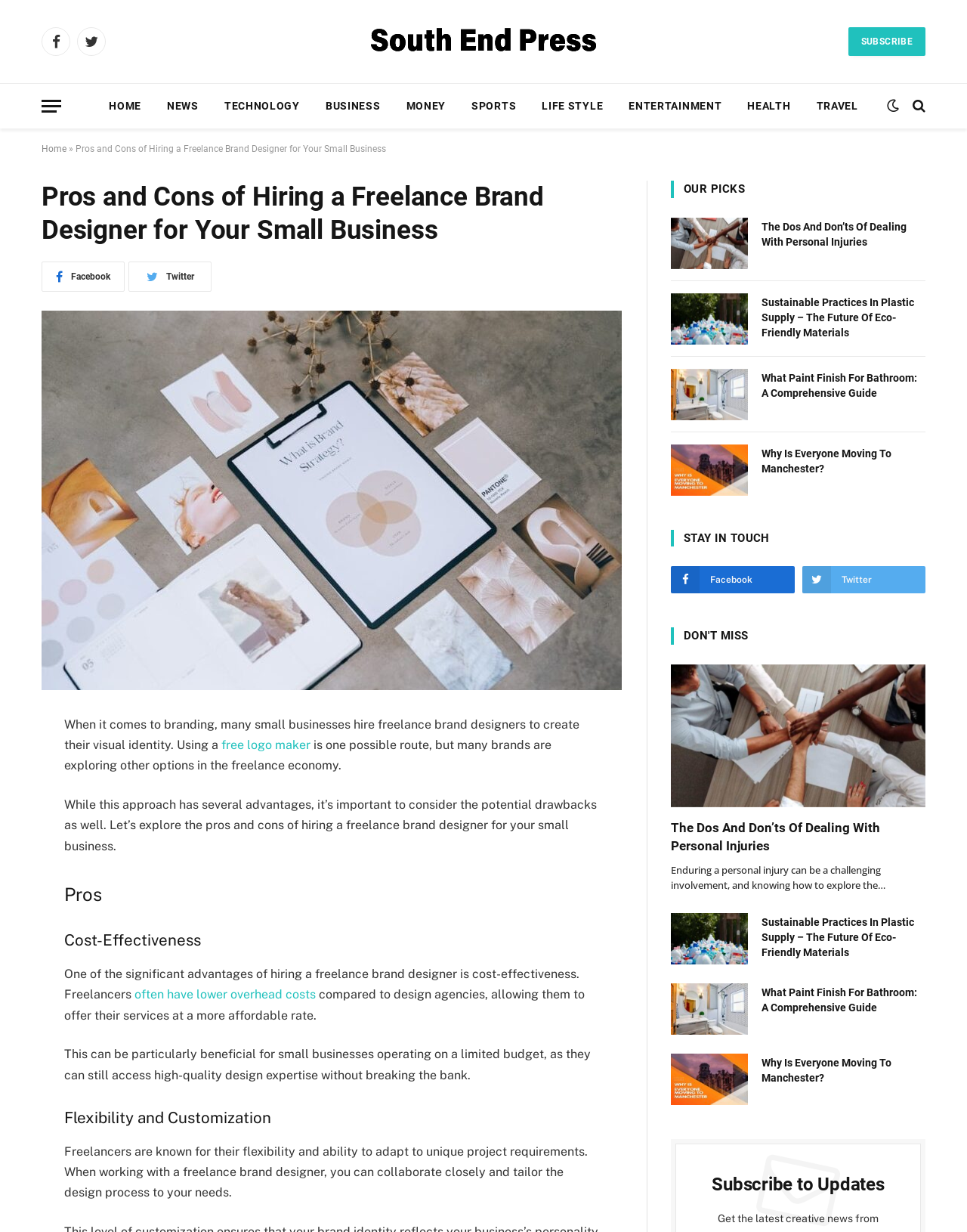Analyze the image and deliver a detailed answer to the question: How many articles are listed under 'OUR PICKS'?

Under the heading 'OUR PICKS', there are four articles listed, each with a link and an image, titled 'The Dos And Don’ts Of Dealing With Personal Injuries', 'Sustainable Practices In Plastic Supply', 'What Paint Finish For Bathroom', and 'Why Is Everyone Moving To Manchester'.